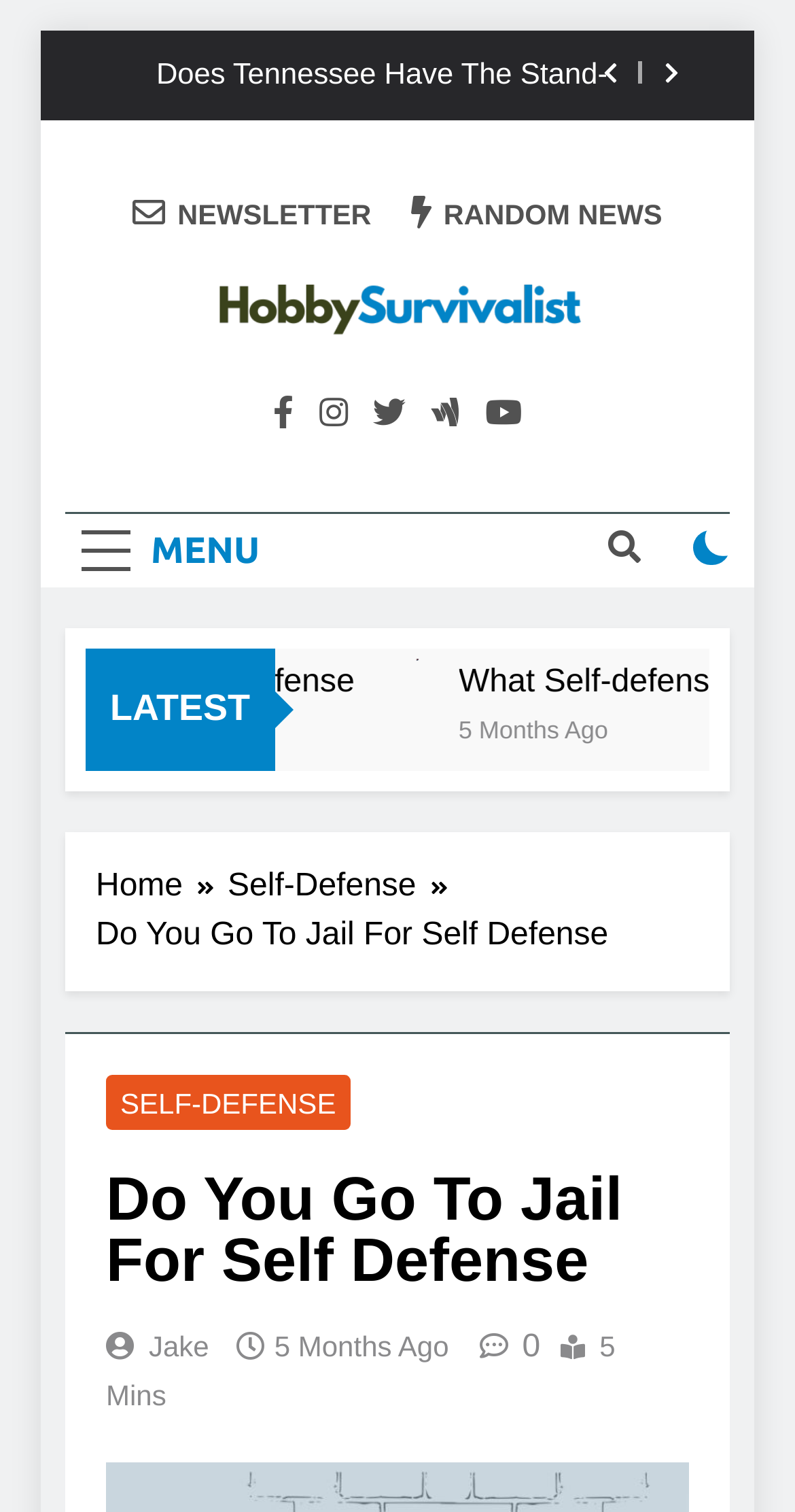How long does it take to read the current article?
From the details in the image, answer the question comprehensively.

I found this information at the bottom of the article, which mentions '5 Mins' as the estimated reading time. This suggests that the article can be read in approximately 5 minutes.